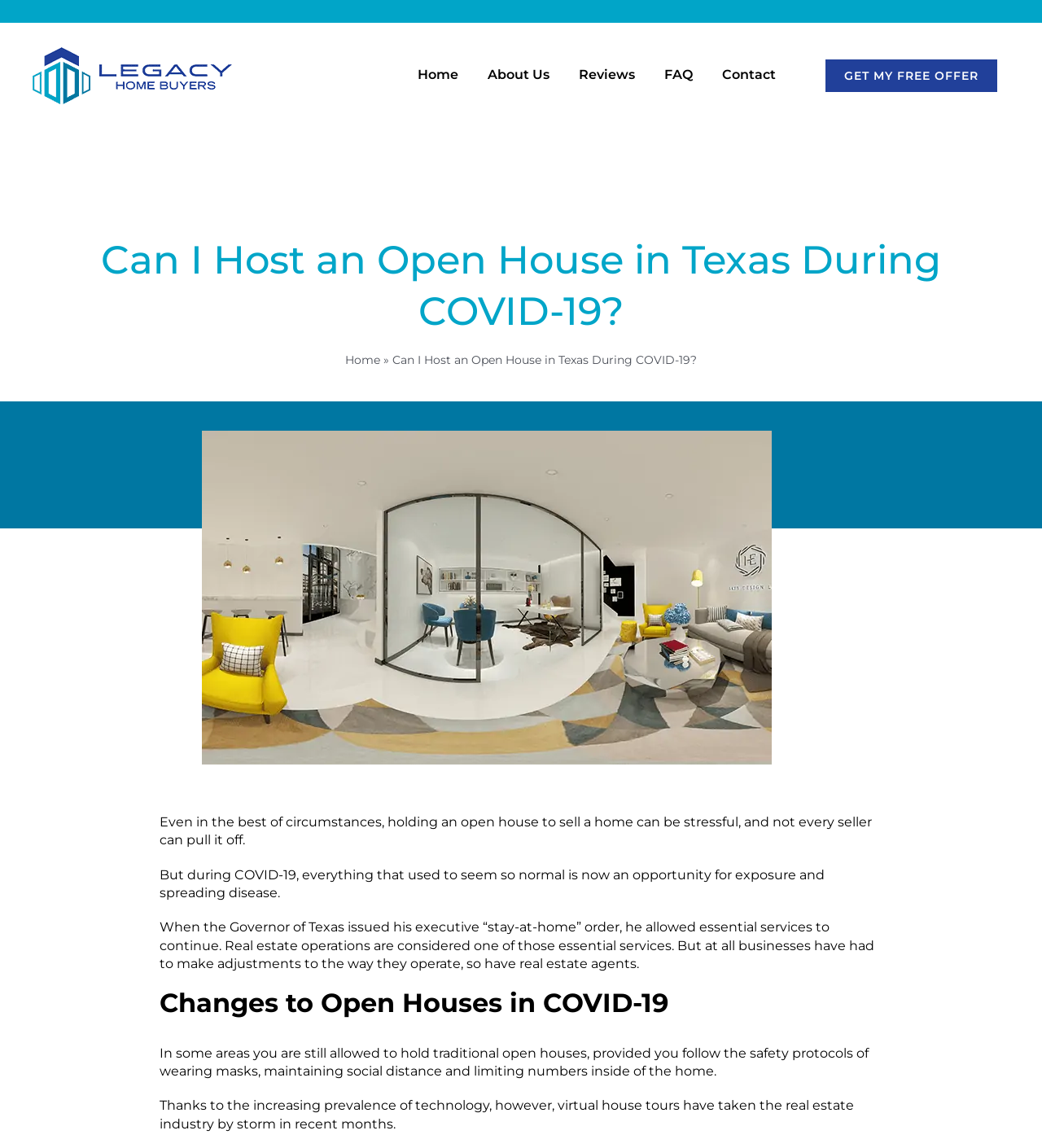What safety protocols are required for traditional open houses?
Using the information from the image, answer the question thoroughly.

The webpage mentions that in some areas, traditional open houses are still allowed, but they must follow certain safety protocols, which include wearing masks, maintaining social distance, and limiting the number of people inside the home.